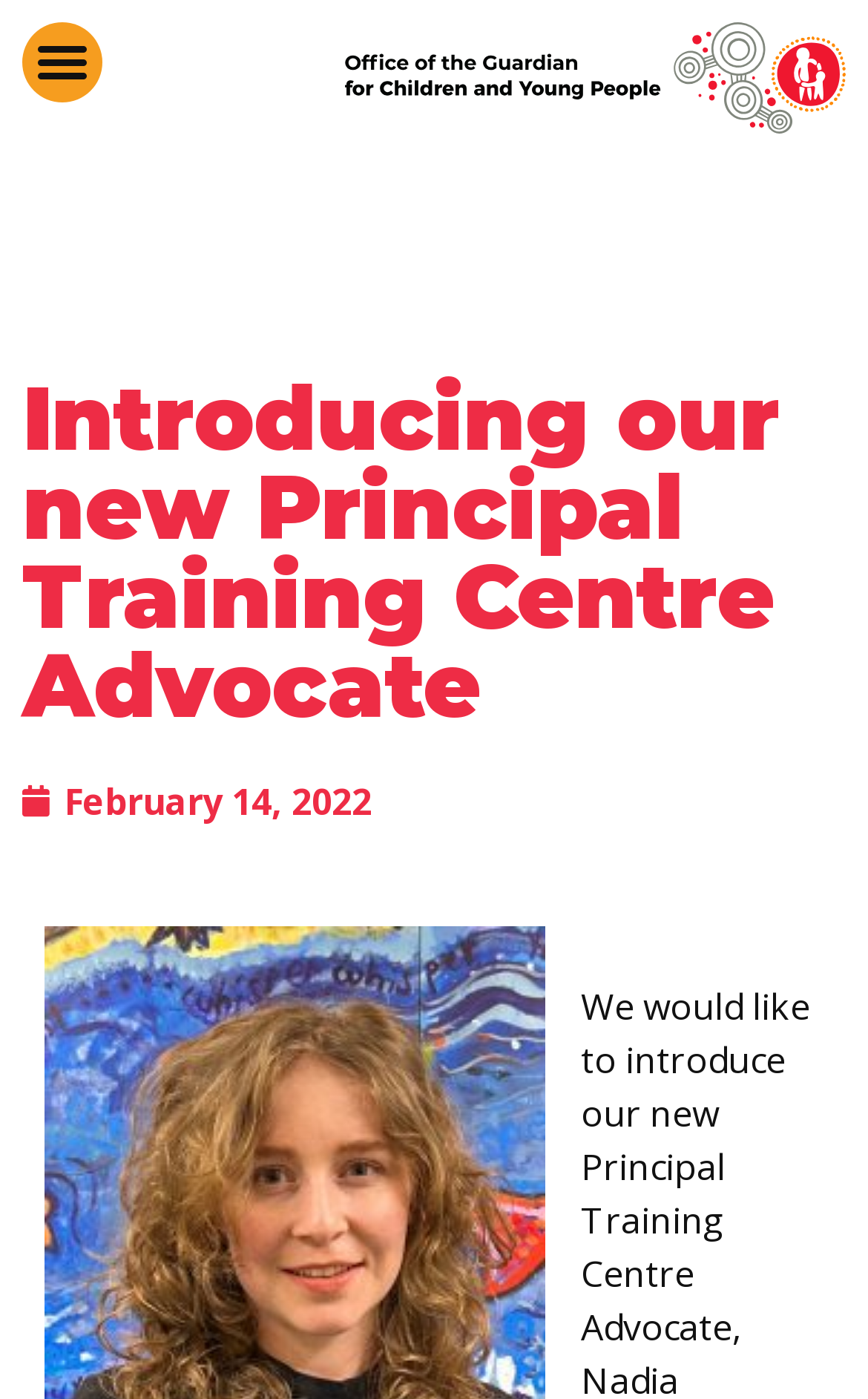Identify the main heading of the webpage and provide its text content.

Introducing our new Principal Training Centre Advocate